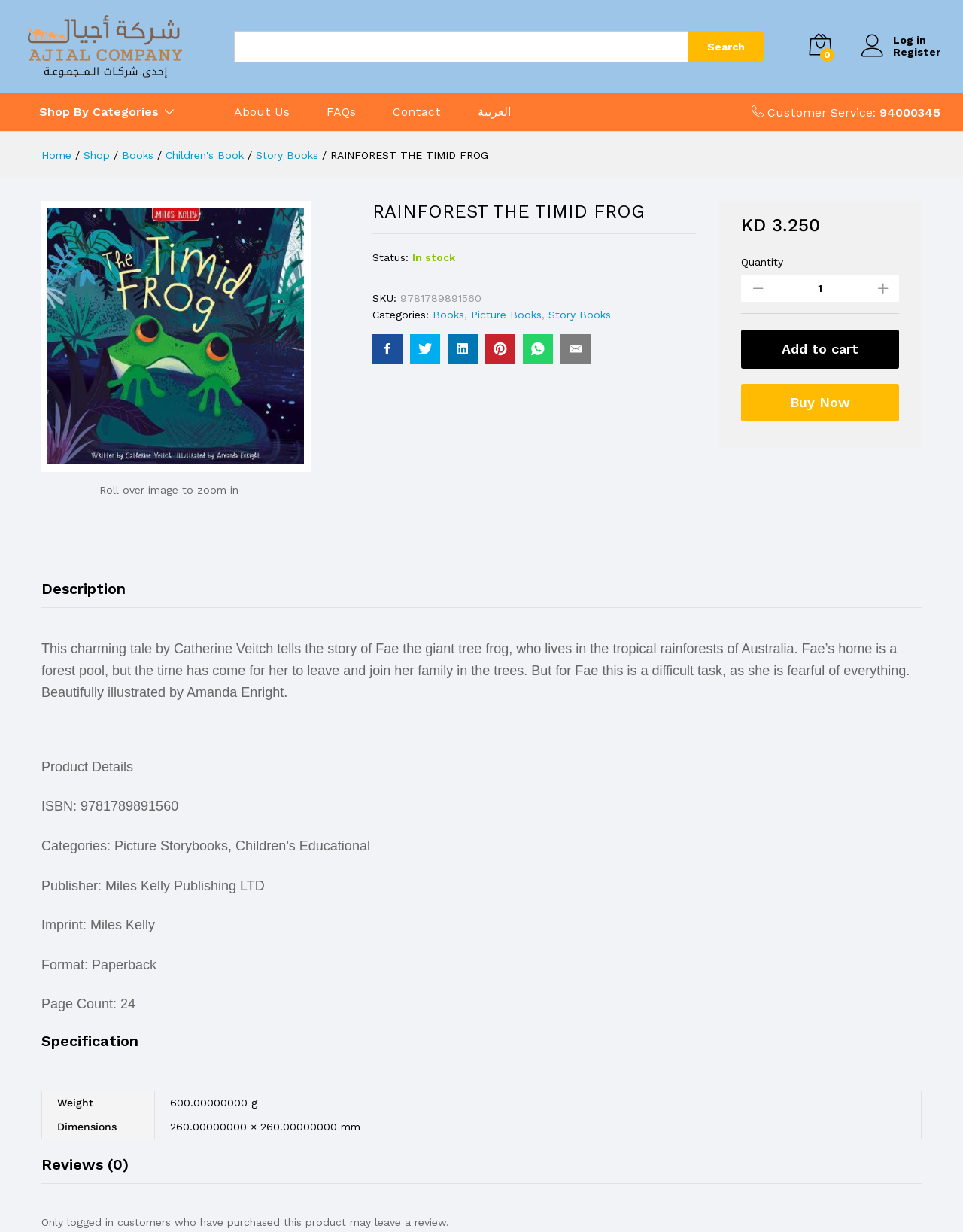Using the description "title="RAINFOREST+THE+TIMID+FROG"", predict the bounding box of the relevant HTML element.

[0.504, 0.271, 0.535, 0.296]